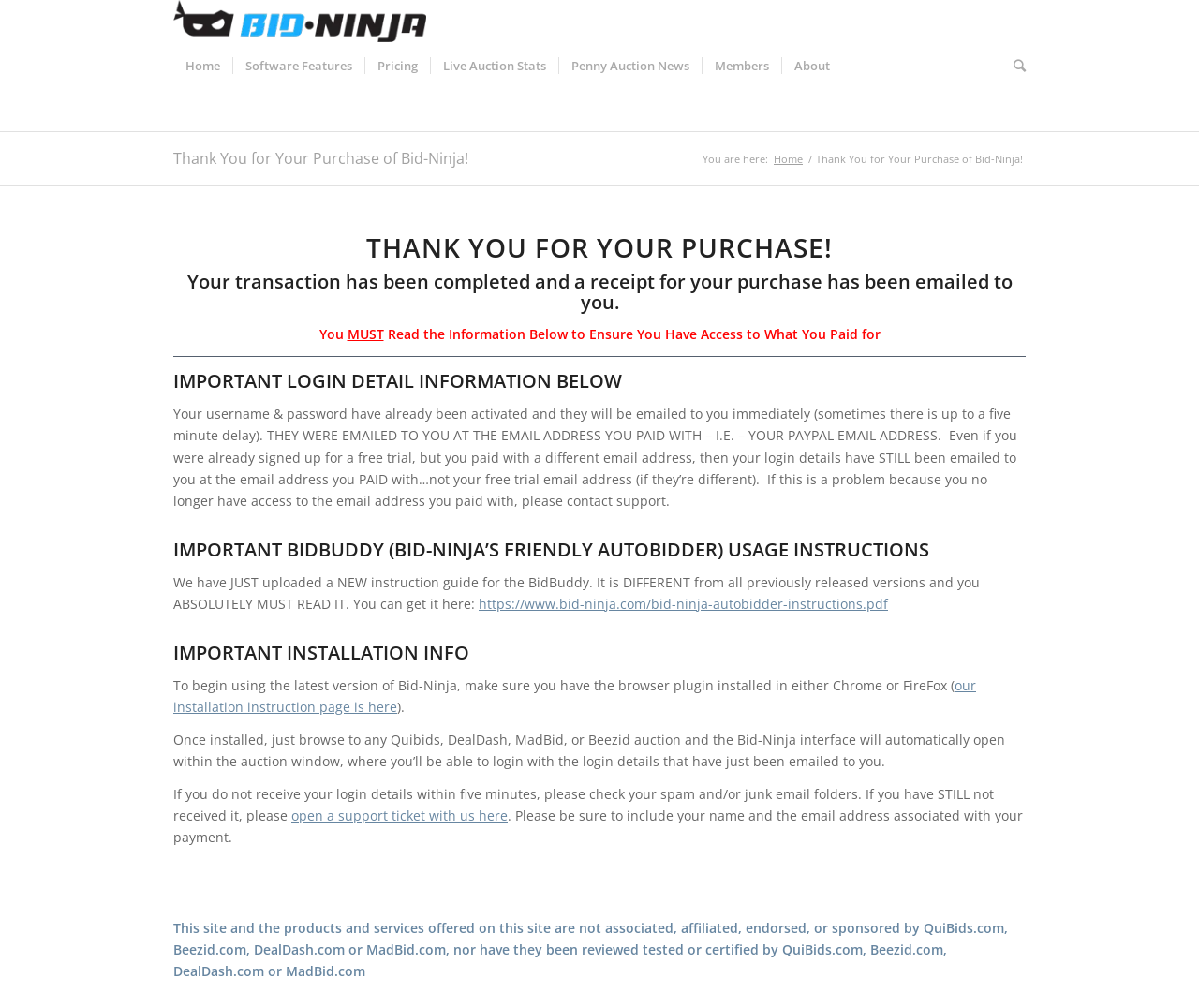Please indicate the bounding box coordinates of the element's region to be clicked to achieve the instruction: "Click on the 'Home' link". Provide the coordinates as four float numbers between 0 and 1, i.e., [left, top, right, bottom].

[0.145, 0.042, 0.194, 0.088]